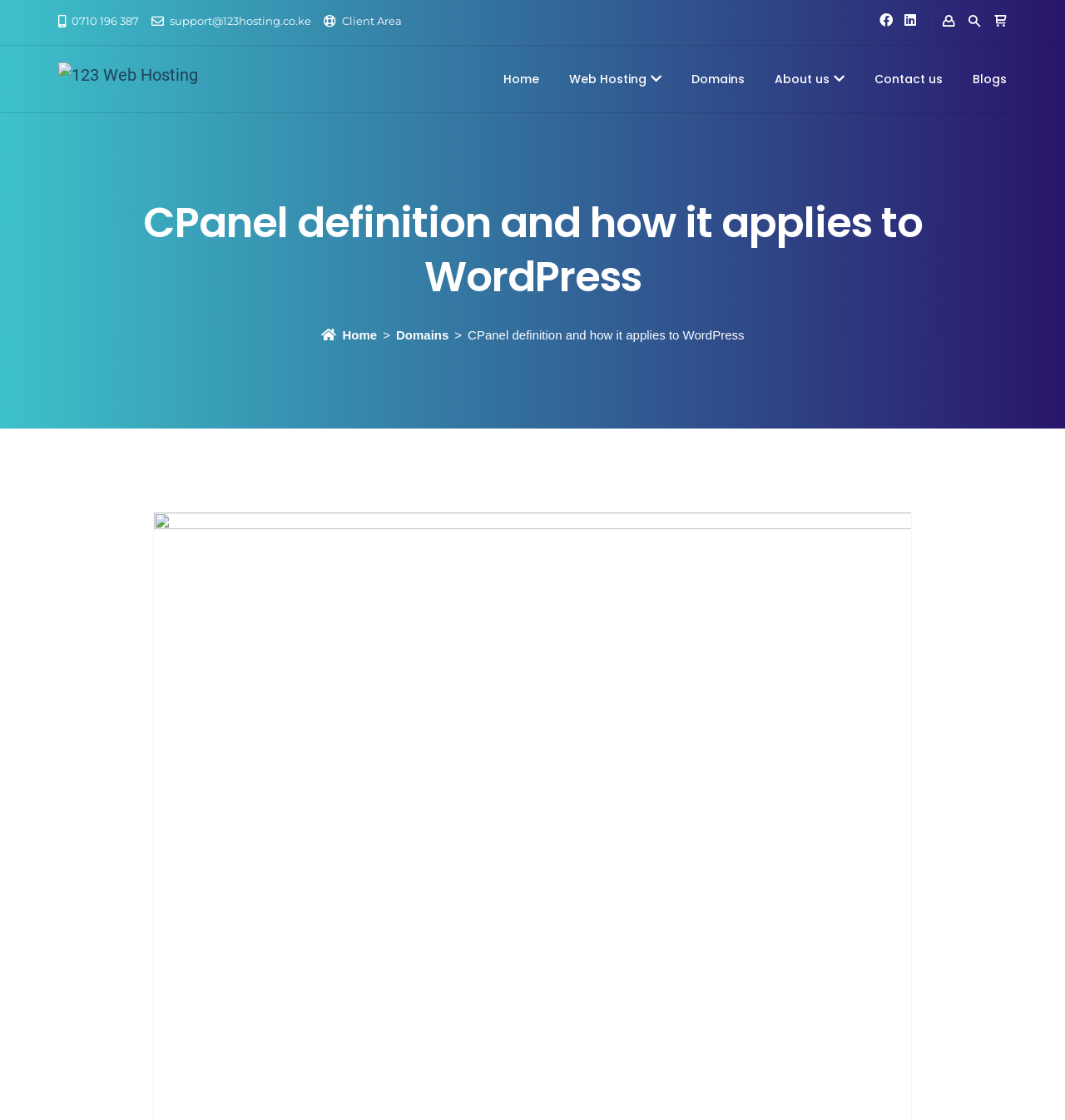What is the phone number of the website?
Please utilize the information in the image to give a detailed response to the question.

I found the phone number by looking at the top navigation bar, where I saw a static text element with the phone number '0710 196 387'.